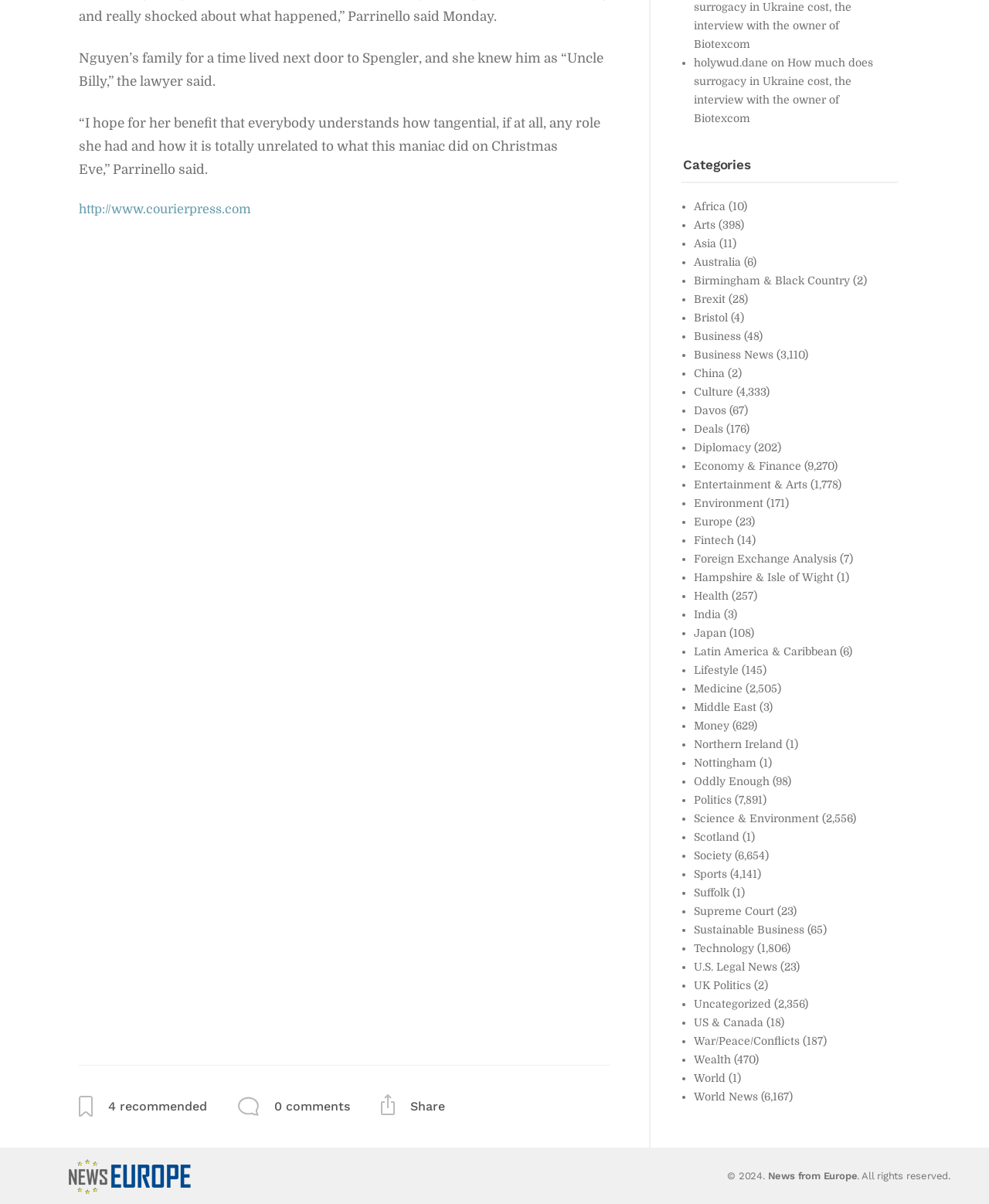What is the name of the first category listed?
Give a thorough and detailed response to the question.

I looked at the first link on the webpage and found that it is labeled 'Africa', which is the first category listed.